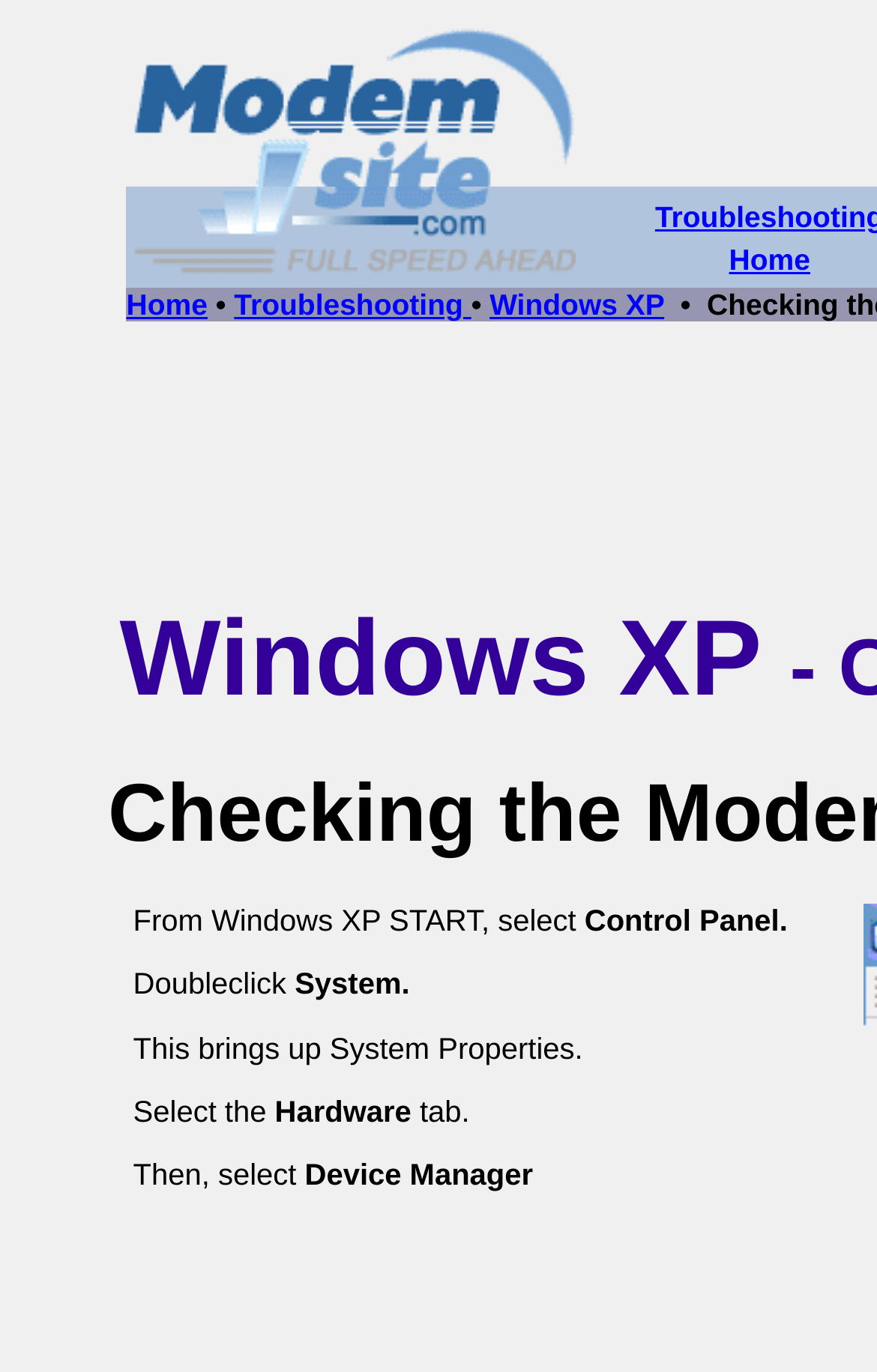Please provide a brief answer to the following inquiry using a single word or phrase:
How many links are in the top navigation bar?

4